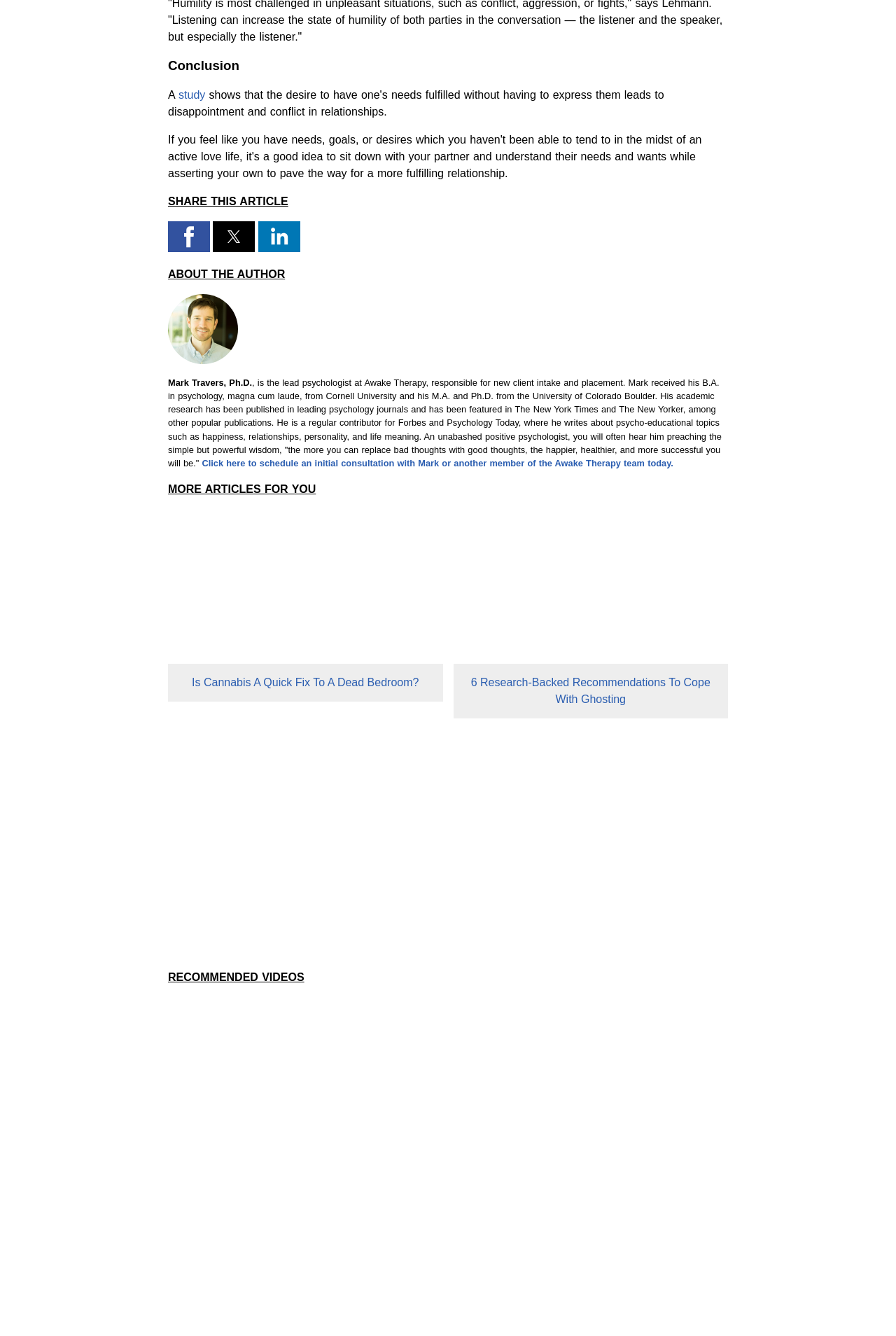Please specify the bounding box coordinates of the region to click in order to perform the following instruction: "Share on Facebook".

[0.188, 0.166, 0.234, 0.189]